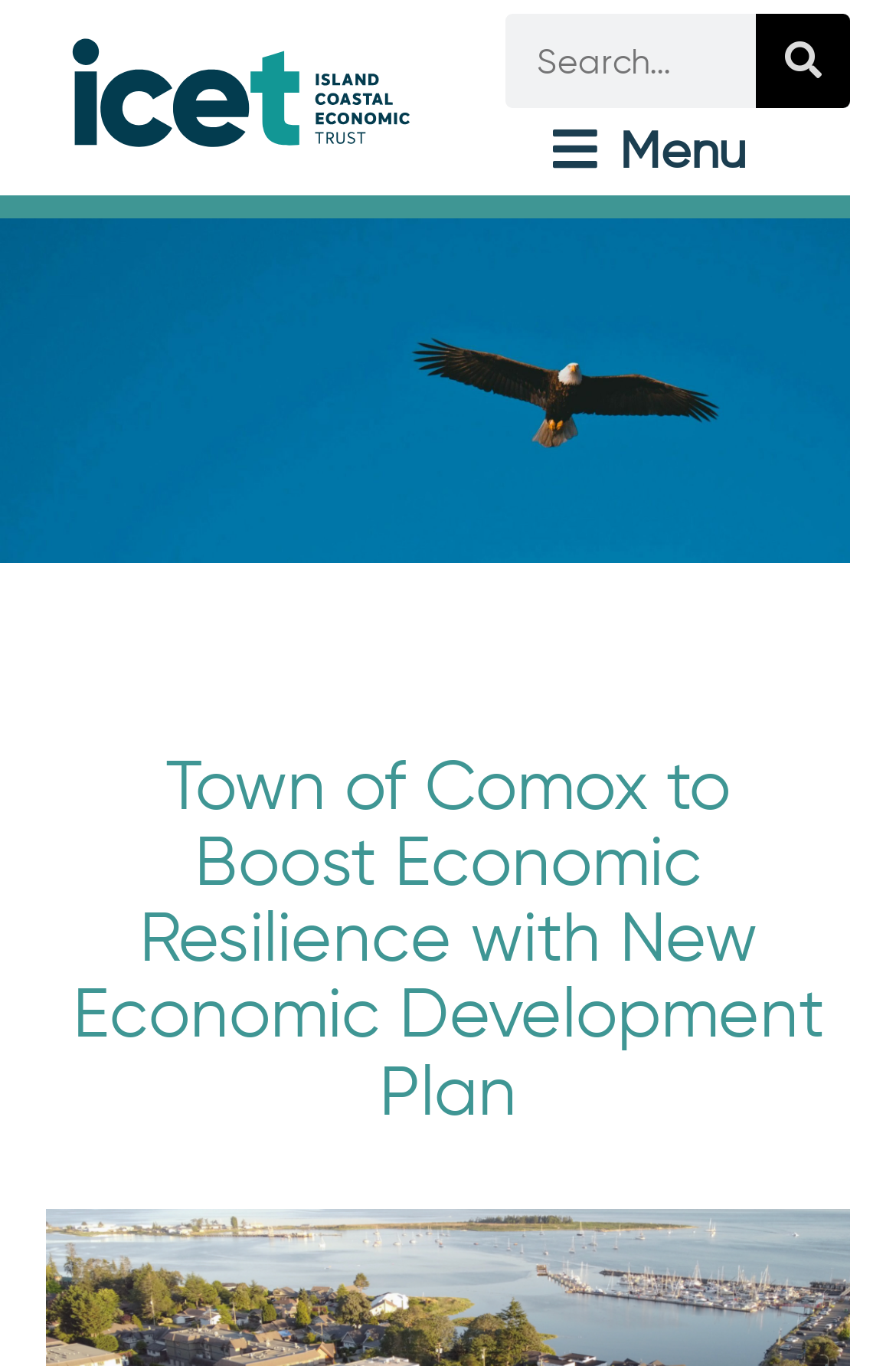Examine the screenshot and answer the question in as much detail as possible: What is the purpose of the new economic development plan?

Based on the webpage content, the Town of Comox is preparing a new economic development plan, which implies that the plan is intended to address gaps in infrastructure, economic policy, and more, ultimately boosting the economic resilience of the town.